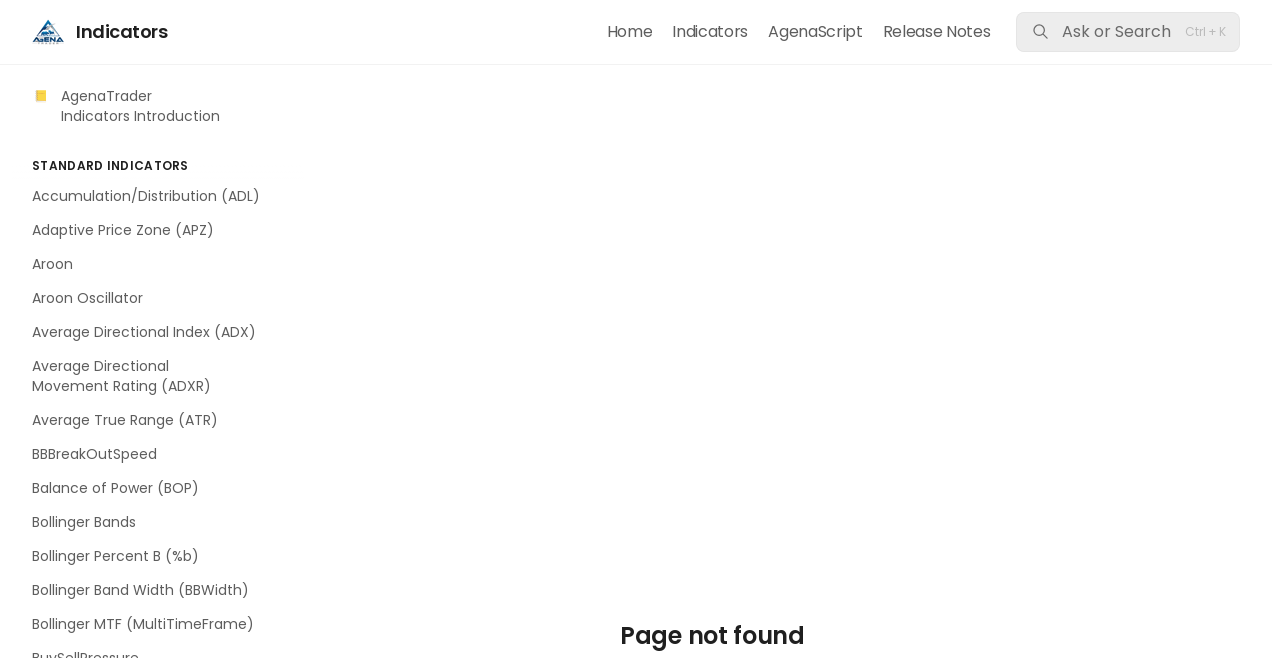Locate the bounding box coordinates for the element described below: "Bollinger Bands". The coordinates must be four float values between 0 and 1, formatted as [left, top, right, bottom].

[0.009, 0.769, 0.238, 0.818]